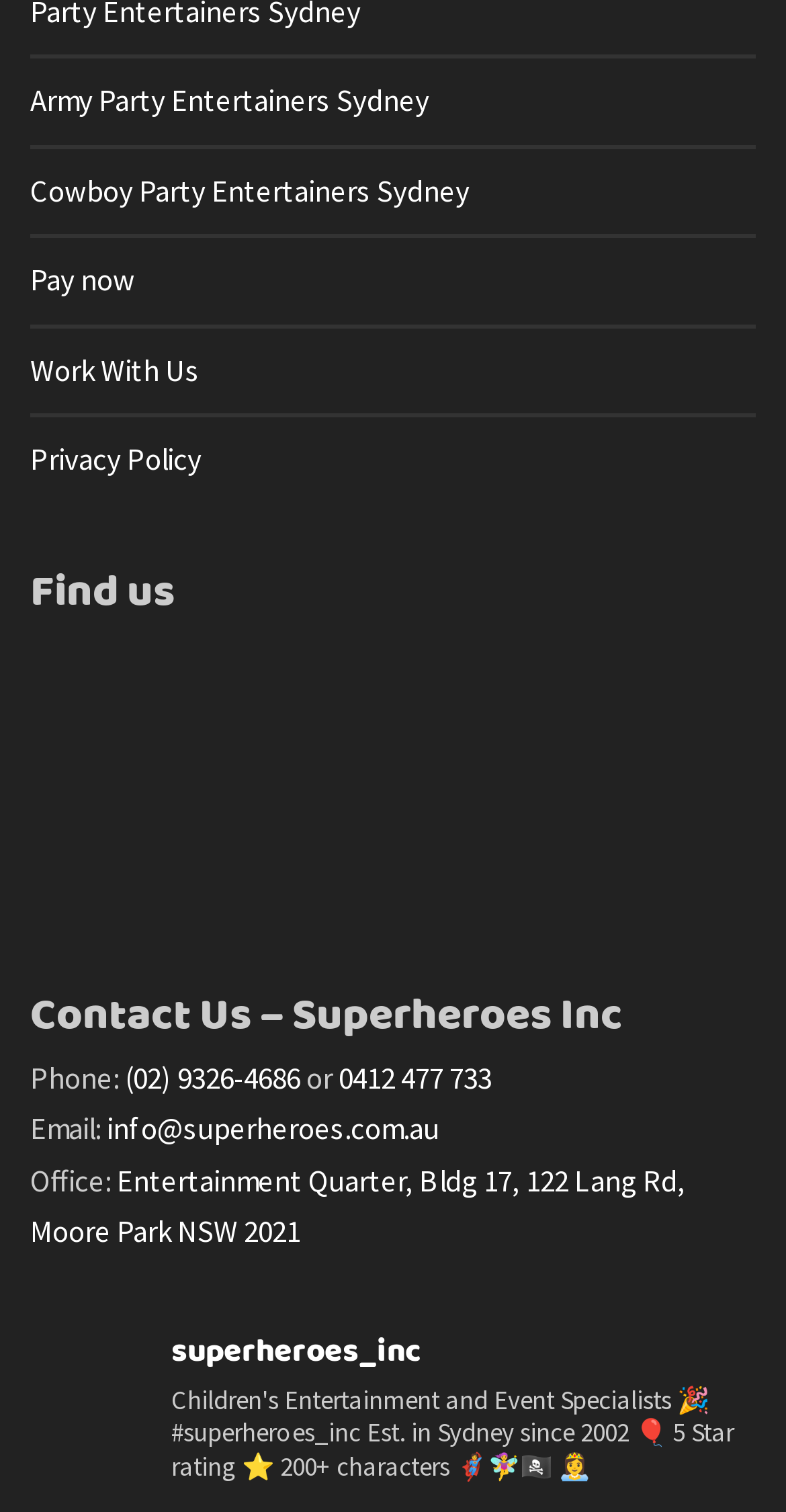By analyzing the image, answer the following question with a detailed response: How many characters do they have?

The number of characters can be found in the link with the text 'Superheroes Inc. superheroes_inc Children's Entertainment and Event Specialists' which mentions '200+ characters'